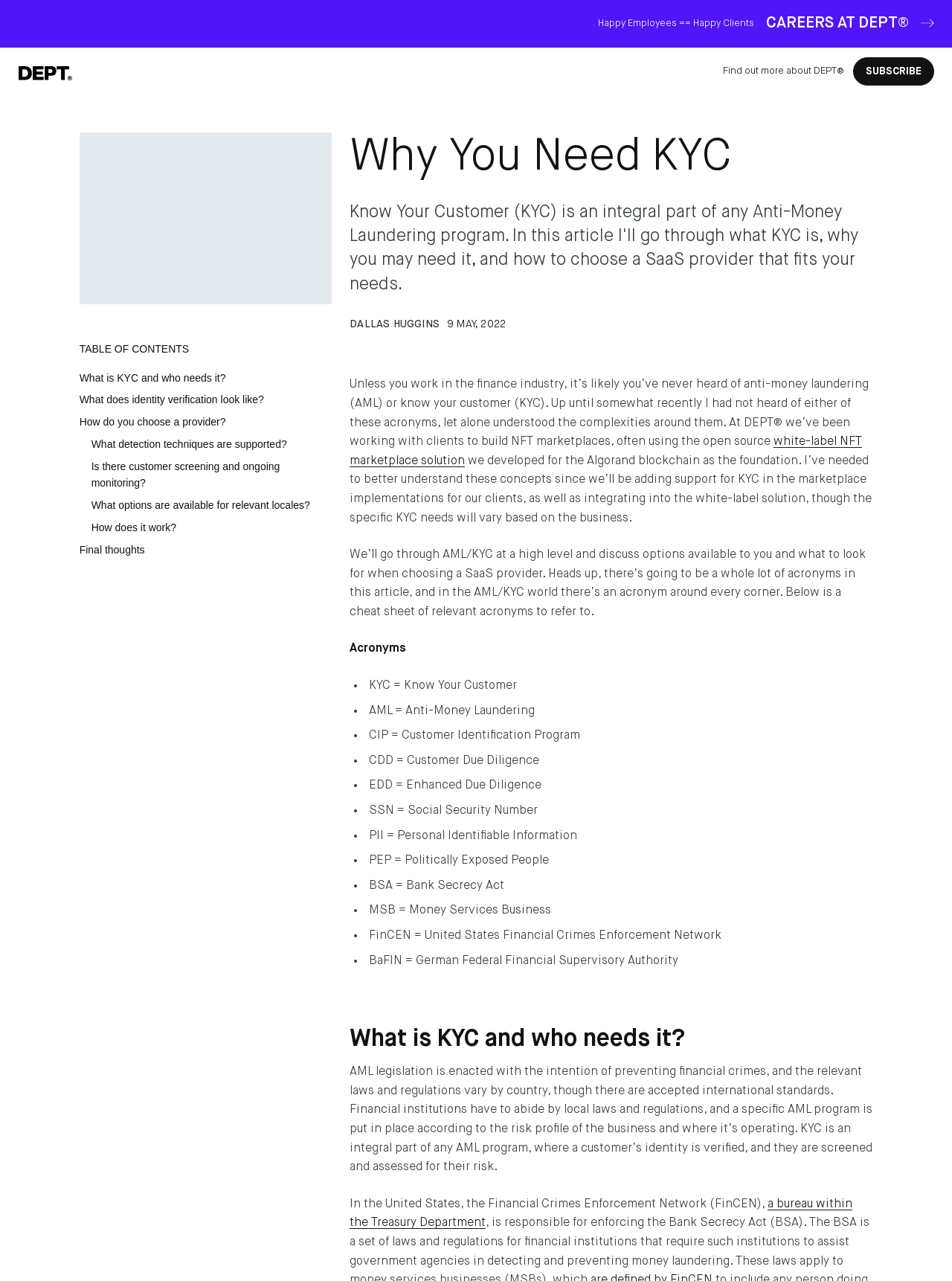Give a detailed account of the webpage's layout and content.

This webpage is about Know Your Customer (KYC) and its importance in Anti-Money Laundering (AML) programs. The page is divided into several sections, with a header section at the top featuring a link to "Happy Employees == Happy Clients CAREERS AT DEPT®" and an image. Below this, there is a menu with a vertical orientation, containing a link to "Find out more about DEPT®". 

To the right of the menu, there is a button labeled "SUBSCRIBE". Below this, the main content of the page begins, with a heading "Why You Need KYC" and a subheading "DALLAS HUGGINS". The article starts with an introduction to AML and KYC, explaining that they are unfamiliar terms to many people outside the finance industry. 

The article then delves into the complexities of AML and KYC, discussing how DEPT® has been working with clients to build NFT marketplaces and the need to understand these concepts. The author explains that they will cover AML/KYC at a high level, discussing options available and what to look for when choosing a SaaS provider. 

Below this, there is a cheat sheet of relevant acronyms, including KYC, AML, CIP, CDD, EDD, SSN, PII, PEP, BSA, MSB, FinCEN, and BaFIN. The article then continues, explaining what KYC is and who needs it, followed by a section on what identity verification looks like. 

There is a table of contents on the left side of the page, with links to different sections of the article, including "What is KYC and who needs it?", "What does identity verification look like?", "How do you choose a provider?", and "Final thoughts". 

At the bottom of the page, there is a section to stay up to date with the DEPT® Engineering blog, with a link to sign up for updates and a link to the DEPT® Terms & Conditions. There is also a textbox to enter an email address and a "SUBSCRIBE" button.